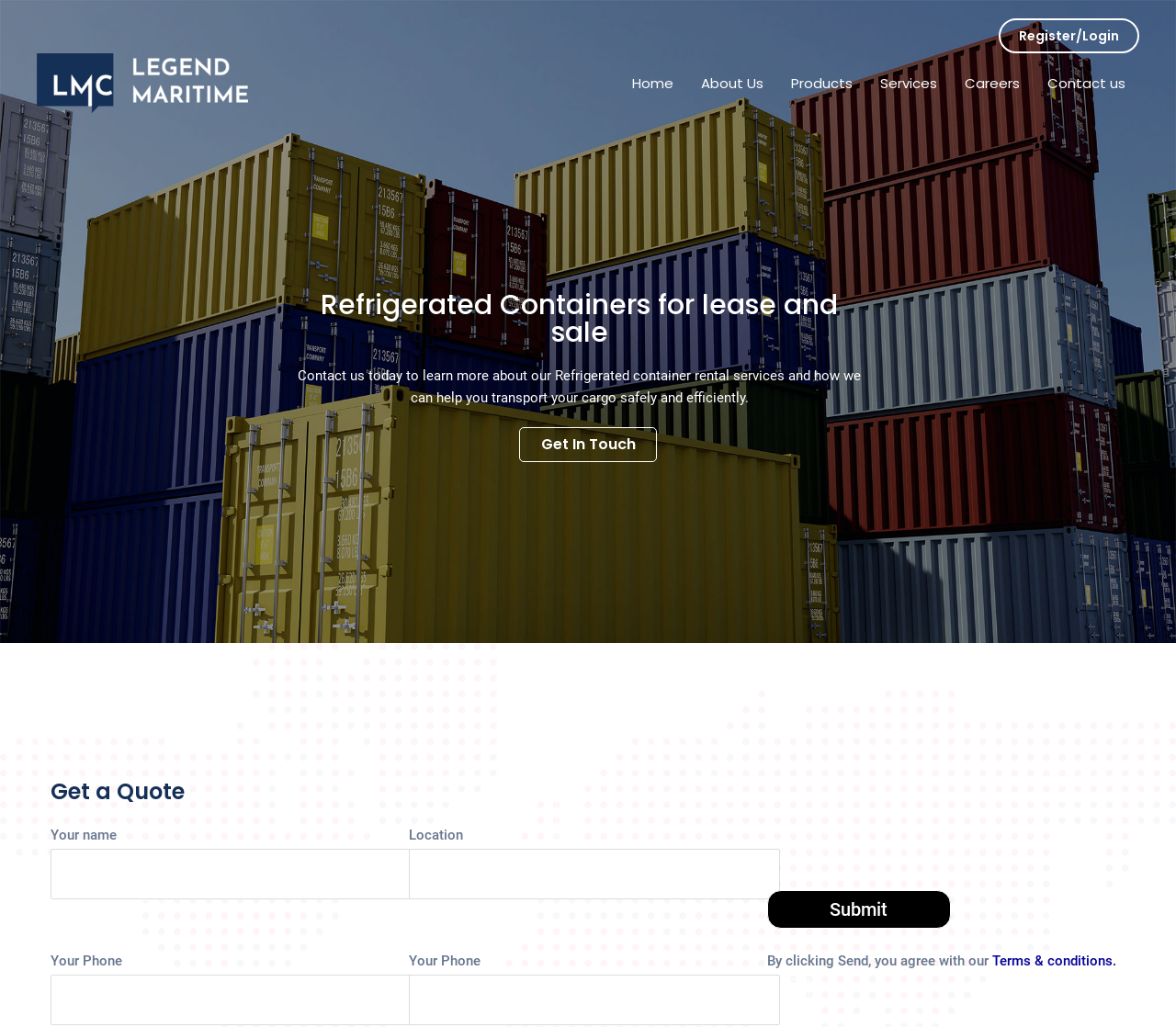Provide a one-word or short-phrase response to the question:
What is the company name?

LMC